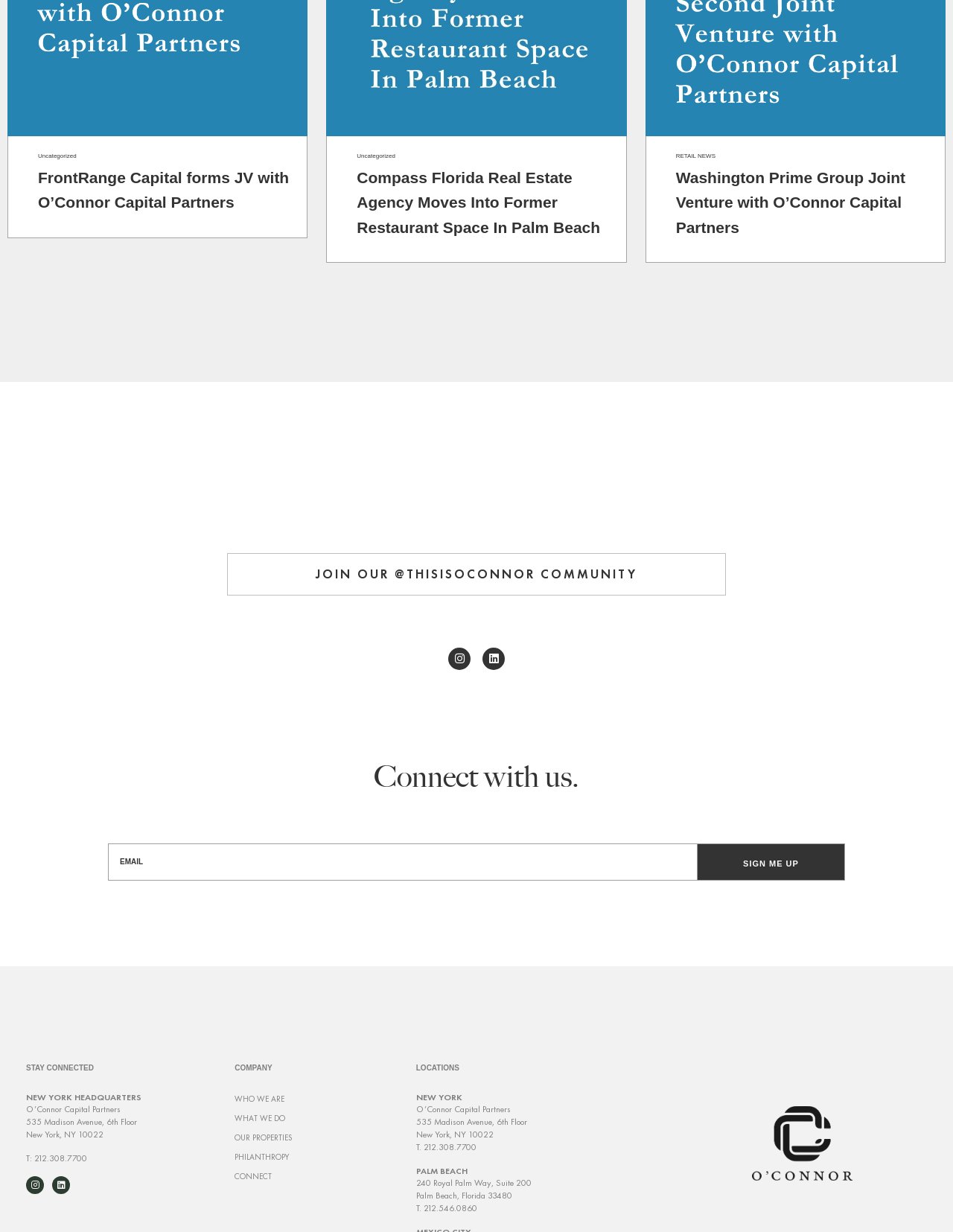Can you show the bounding box coordinates of the region to click on to complete the task described in the instruction: "Visit the 'WHO WE ARE' page"?

[0.246, 0.886, 0.421, 0.898]